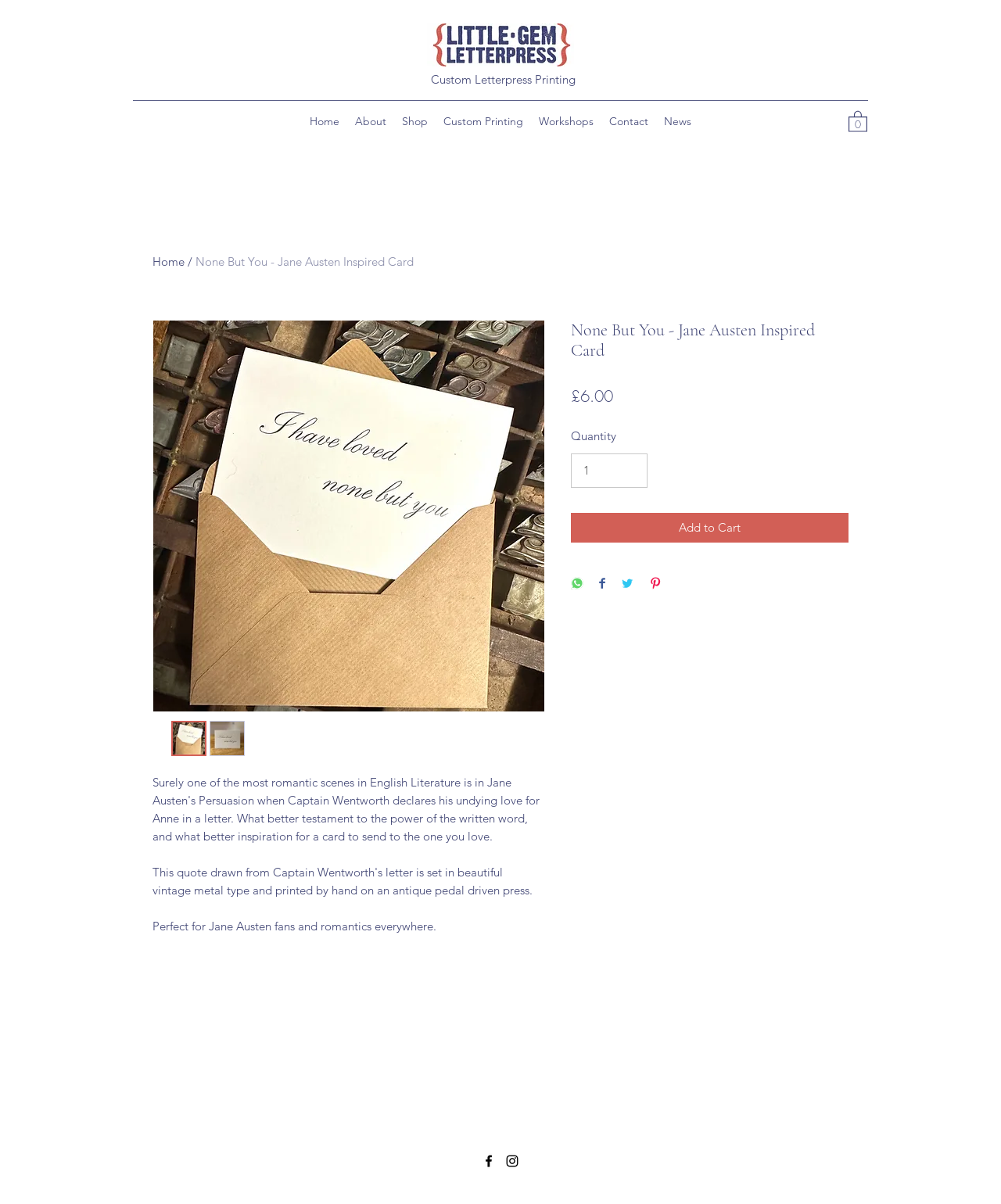Detail the features and information presented on the webpage.

This webpage appears to be a product page for a Jane Austen-inspired card, "None But You - Jane Austen Inspired Card", sold by Little Gem Letterpress. At the top left corner, there is a logo of Little Gem Letterpress, accompanied by a navigation menu with links to "Home", "About", "Shop", "Custom Printing", "Workshops", "Contact", and "News". On the top right corner, there is a cart icon with a button labeled "Cart with 0 items".

Below the navigation menu, there is a main content area that takes up most of the page. It features an article with a heading that matches the product name. The article includes a large image of the card, which is positioned above a brief description that reads, "Perfect for Jane Austen fans and romantics everywhere." 

To the right of the image, there are several buttons and text elements, including the product price, "£6.00", a quantity selector, and an "Add to Cart" button. There are also social media sharing buttons for WhatsApp, Facebook, Twitter, and Pinterest.

At the very bottom of the page, there is a social bar with links to the company's Facebook and Instagram profiles.